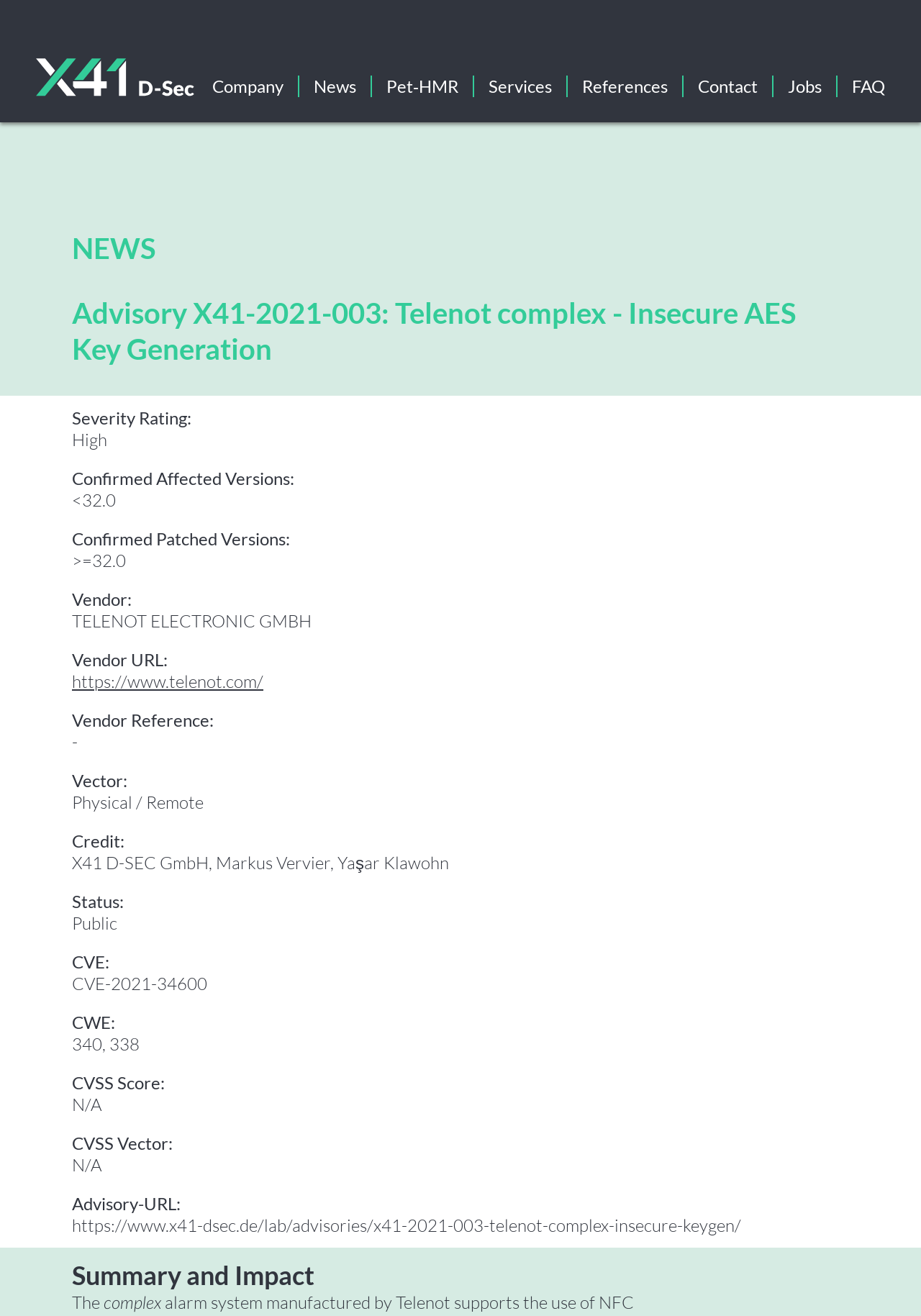How many links are there in the top navigation menu?
Look at the image and respond with a one-word or short-phrase answer.

8